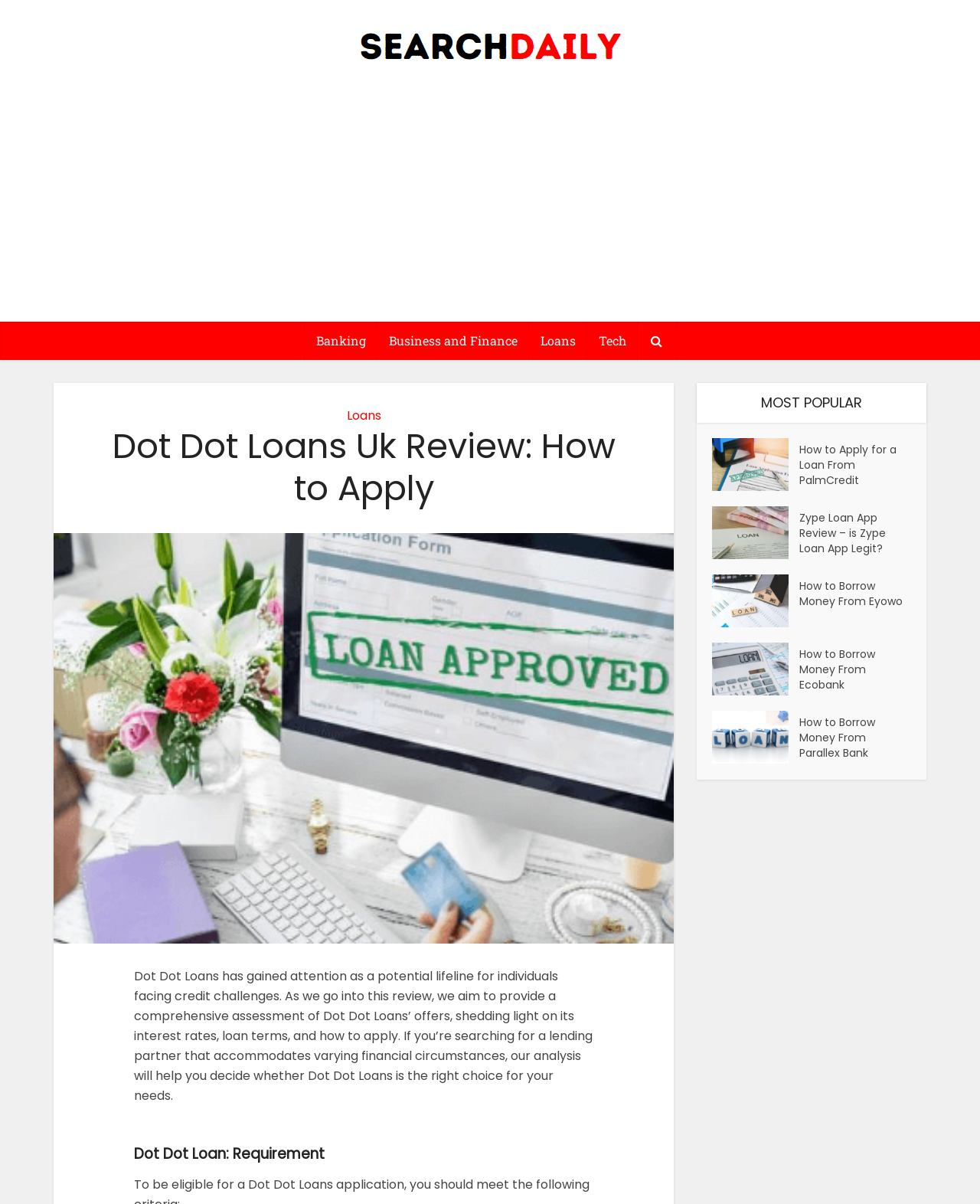What type of content is listed under 'MOST POPULAR'?
Examine the image closely and answer the question with as much detail as possible.

The section labeled 'MOST POPULAR' contains a list of links to articles related to loans, such as 'How to Apply for a Loan From Palm Credit' and 'Zype Loan App Review - is Zype Loan App Legit'.